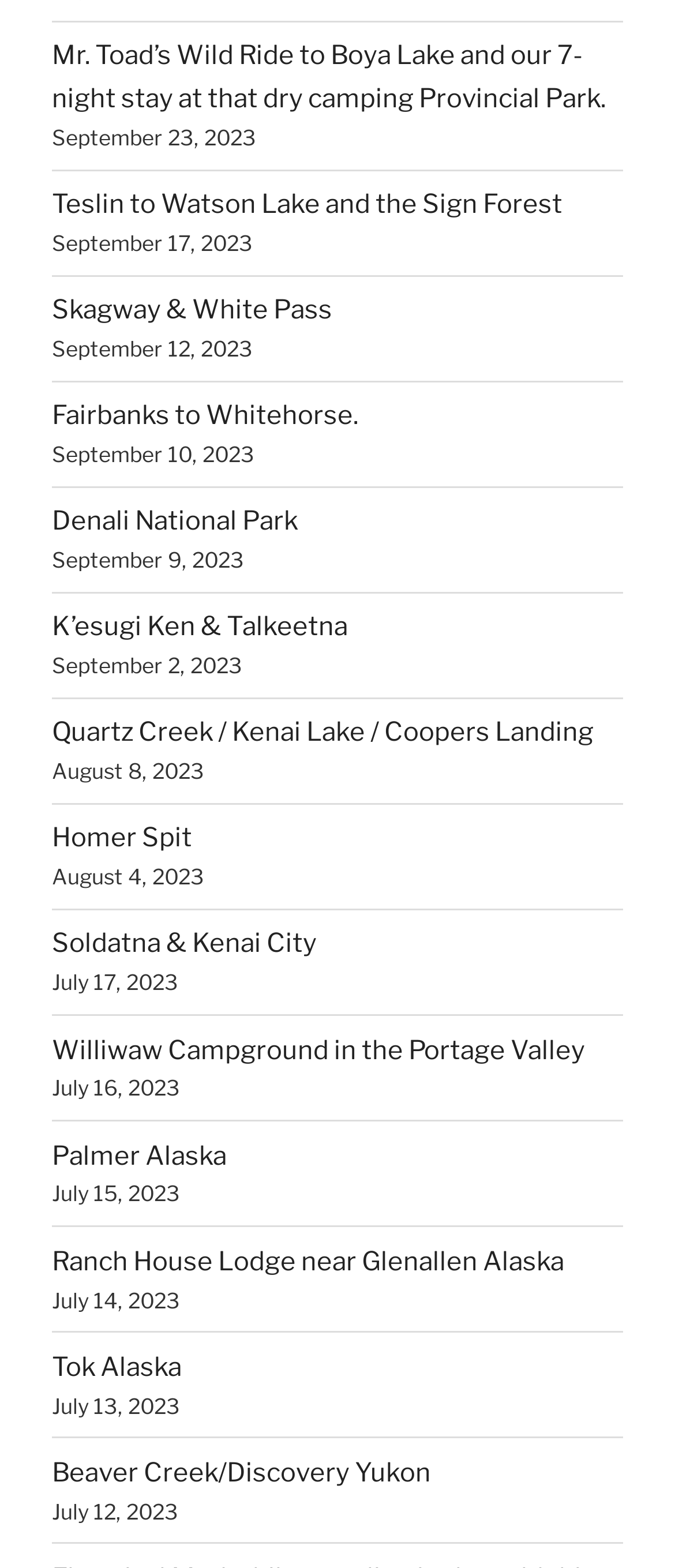Identify the bounding box coordinates necessary to click and complete the given instruction: "Read about Teslin to Watson Lake and the Sign Forest".

[0.077, 0.12, 0.833, 0.14]